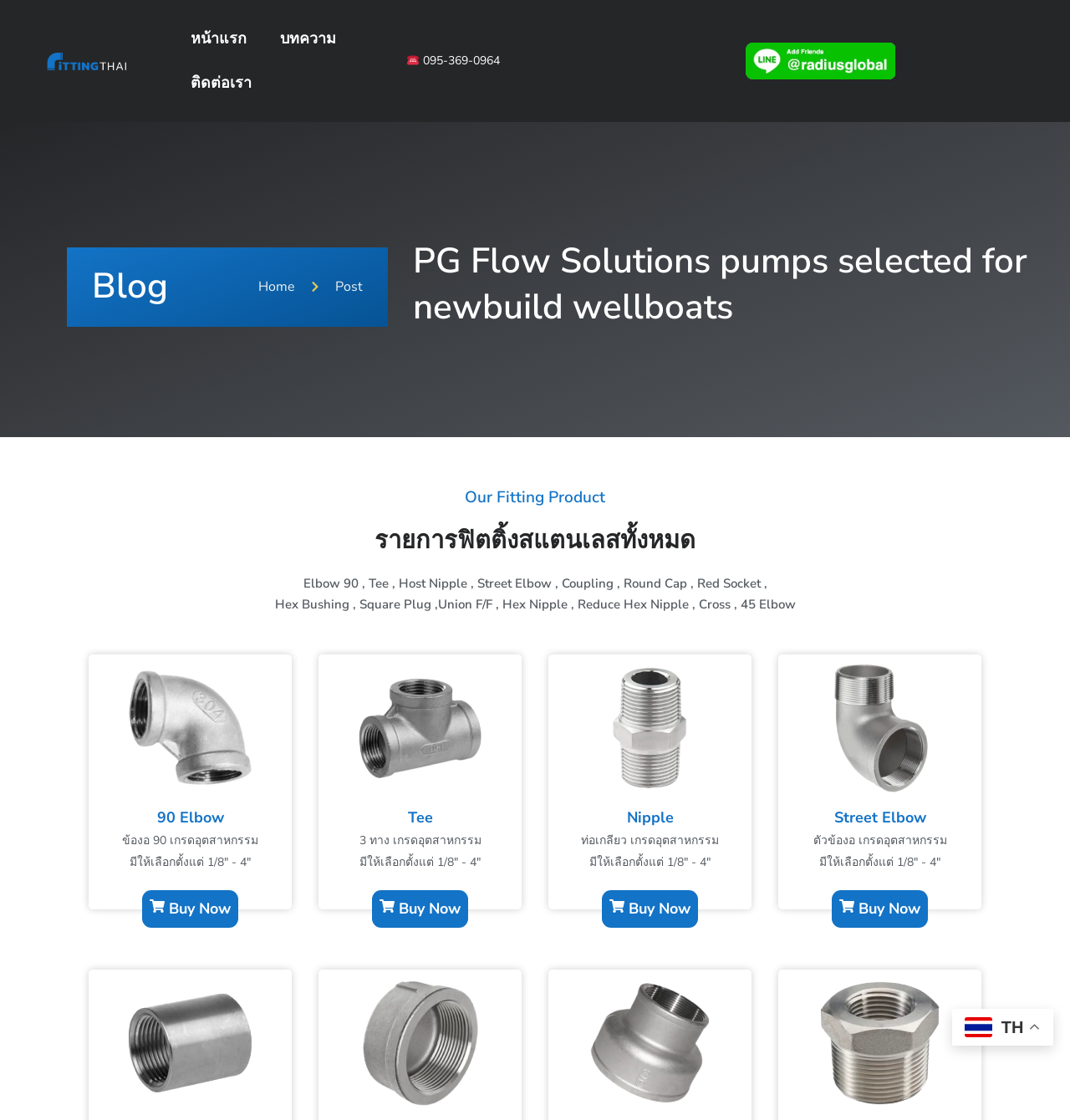Respond to the question with just a single word or phrase: 
What is the purpose of the 'Buy Now' links?

To purchase fittings